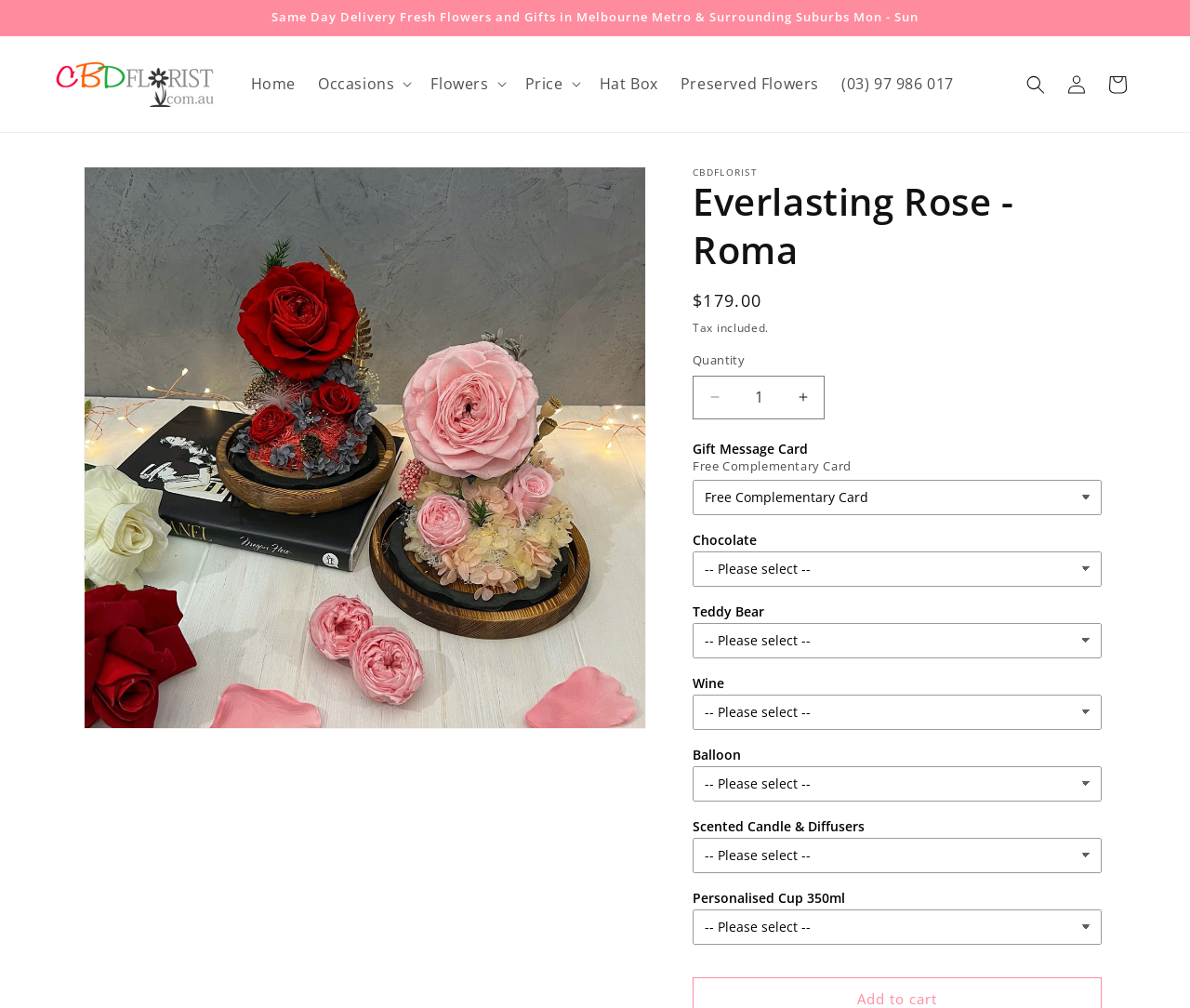Specify the bounding box coordinates for the region that must be clicked to perform the given instruction: "Select a gift message card".

[0.582, 0.476, 0.926, 0.511]